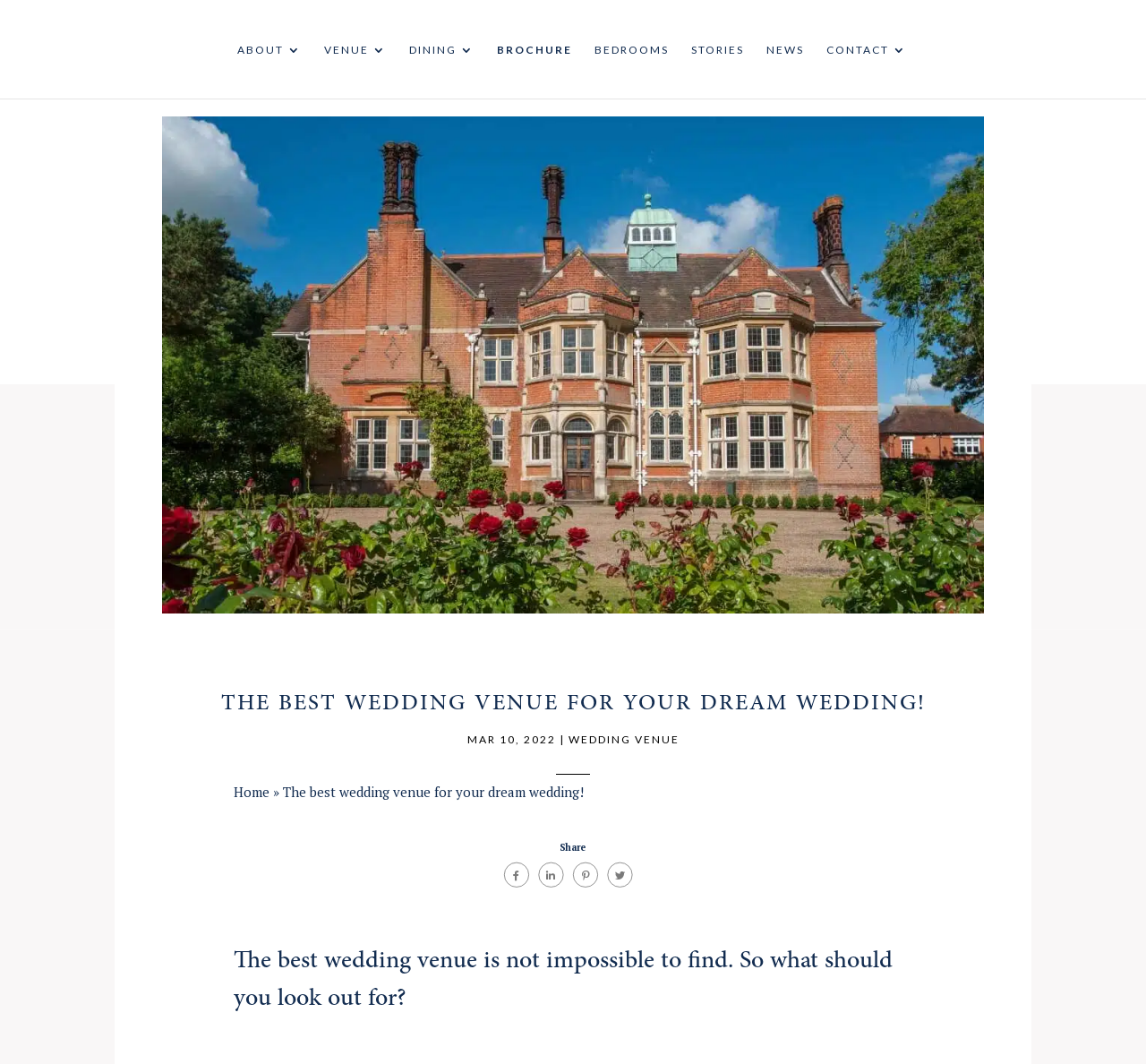Predict the bounding box of the UI element based on the description: "Wedding Venue". The coordinates should be four float numbers between 0 and 1, formatted as [left, top, right, bottom].

[0.496, 0.688, 0.593, 0.701]